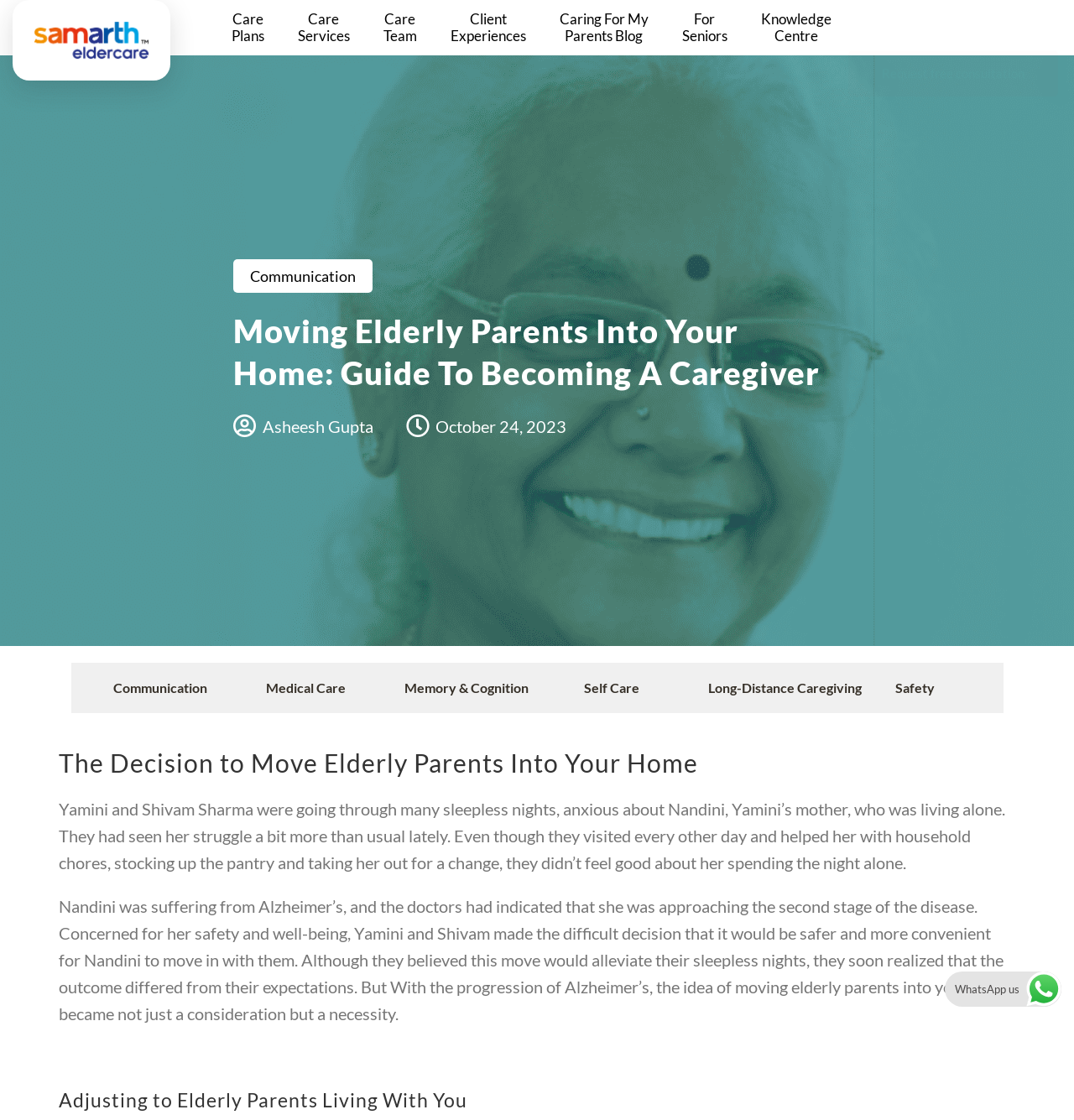Please answer the following question using a single word or phrase: 
What is the purpose of the 'Request free consultation' link?

To request a free consultation